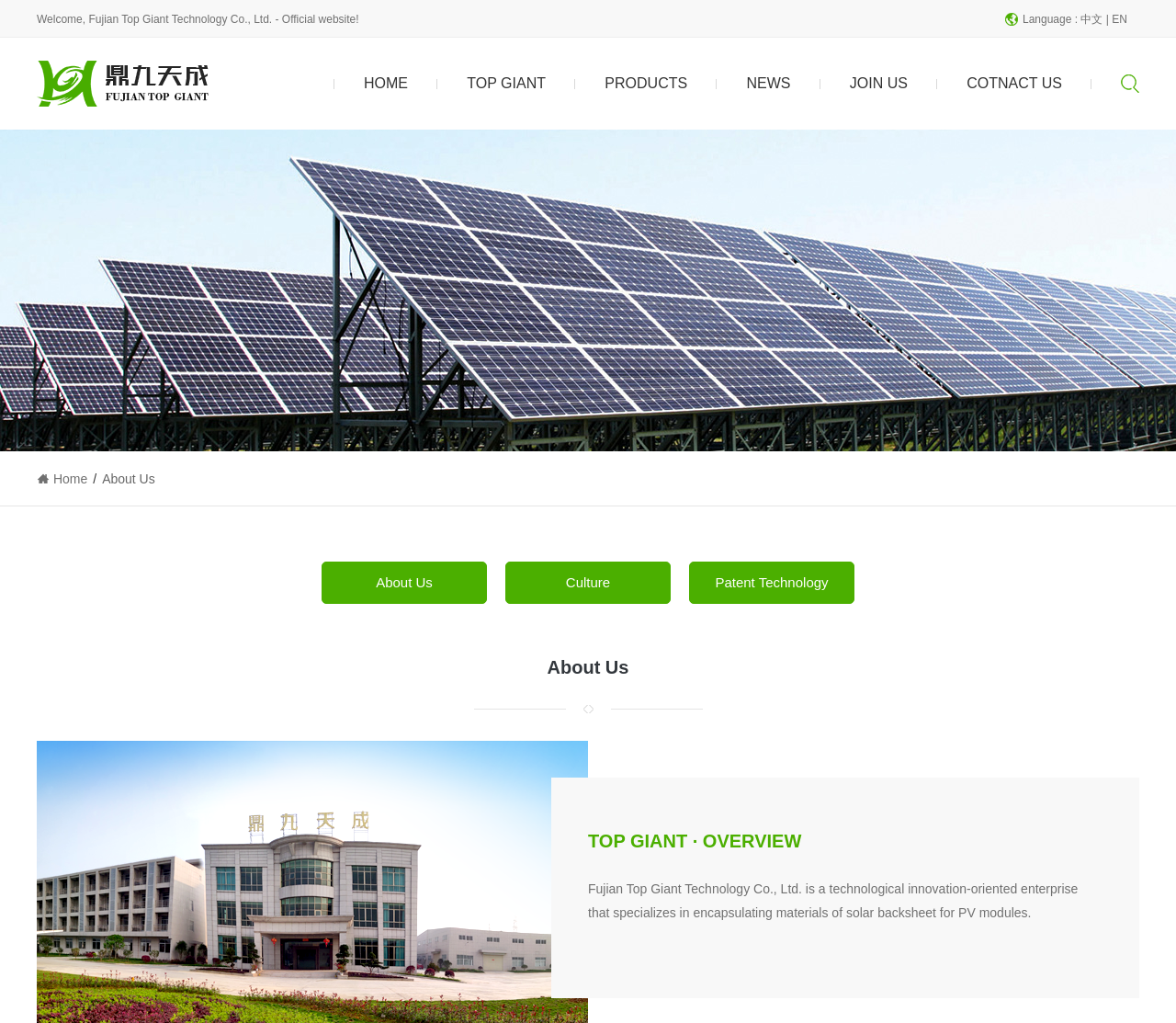Given the element description, predict the bounding box coordinates in the format (top-left x, top-left y, bottom-right x, bottom-right y). Make sure all values are between 0 and 1. Here is the element description: PRODUCTS

[0.489, 0.037, 0.609, 0.127]